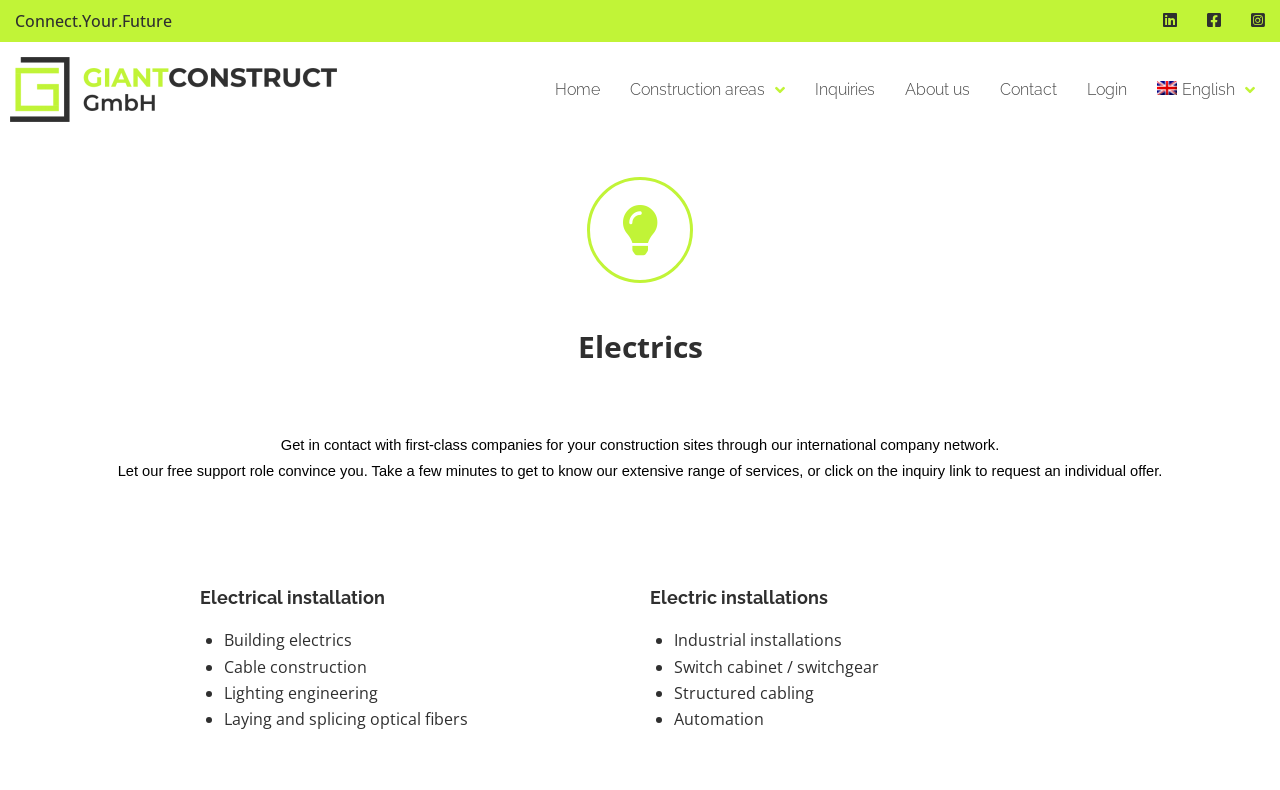Find the bounding box coordinates of the UI element according to this description: "Contact".

[0.77, 0.087, 0.838, 0.14]